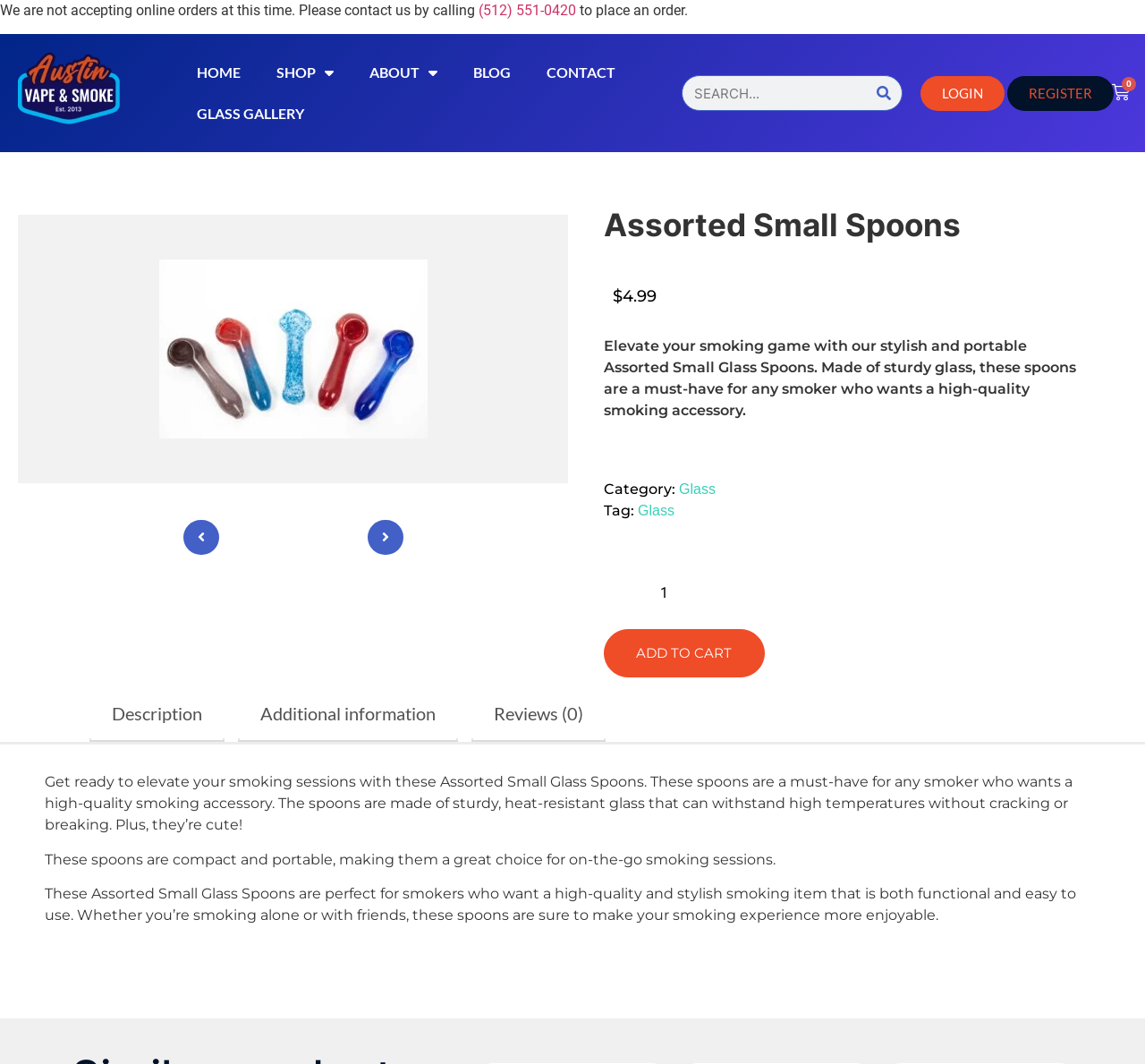Please reply to the following question with a single word or a short phrase:
What is the material of the Assorted Small Glass Spoons?

Glass